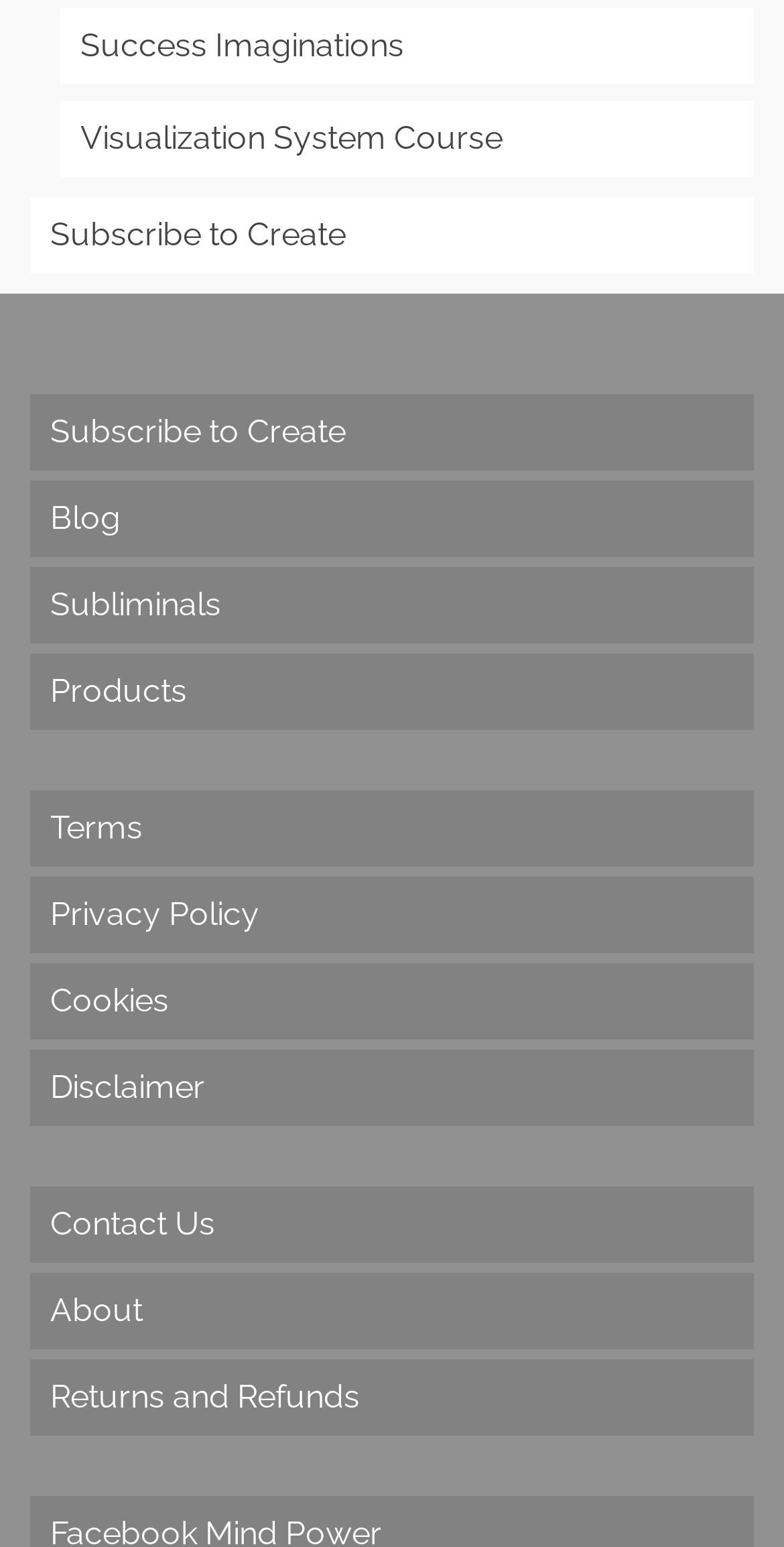Determine the bounding box for the UI element described here: "Contact Us".

[0.038, 0.766, 0.962, 0.816]